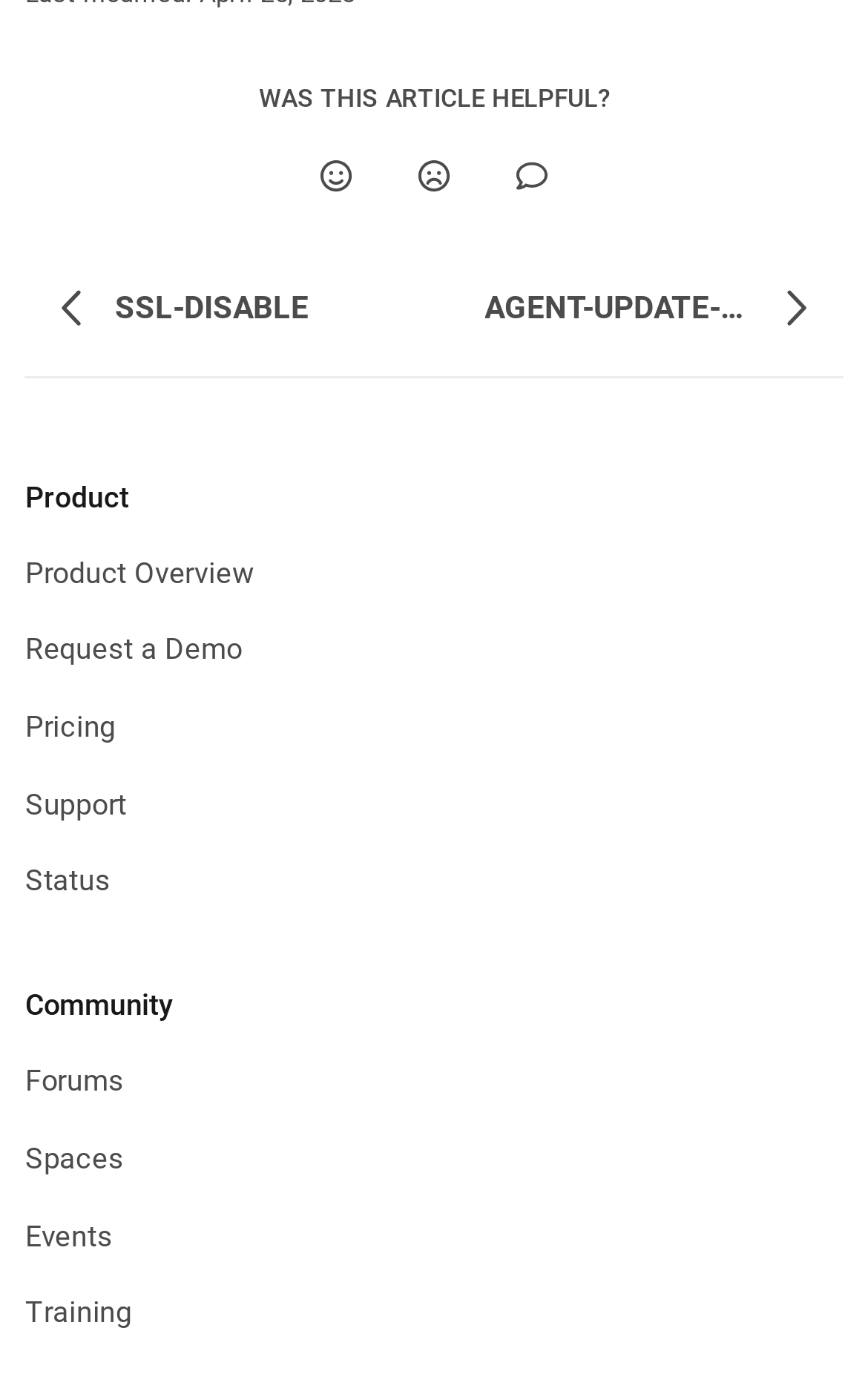Locate the bounding box coordinates of the UI element described by: "Product Overview". Provide the coordinates as four float numbers between 0 and 1, formatted as [left, top, right, bottom].

[0.029, 0.398, 0.293, 0.424]